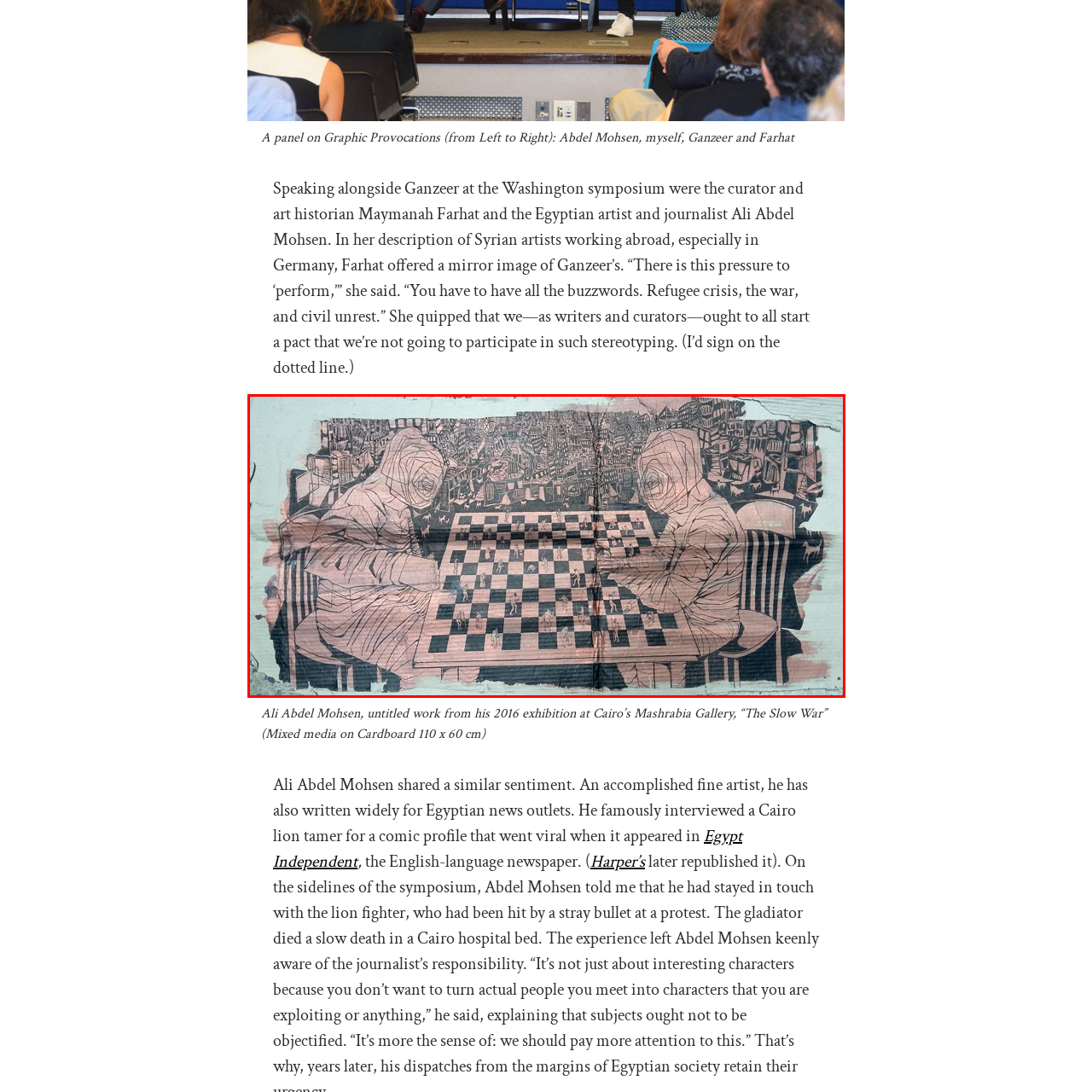What is the size of the artwork?
Direct your attention to the image marked by the red bounding box and answer the question with a single word or phrase.

110 x 60 cm